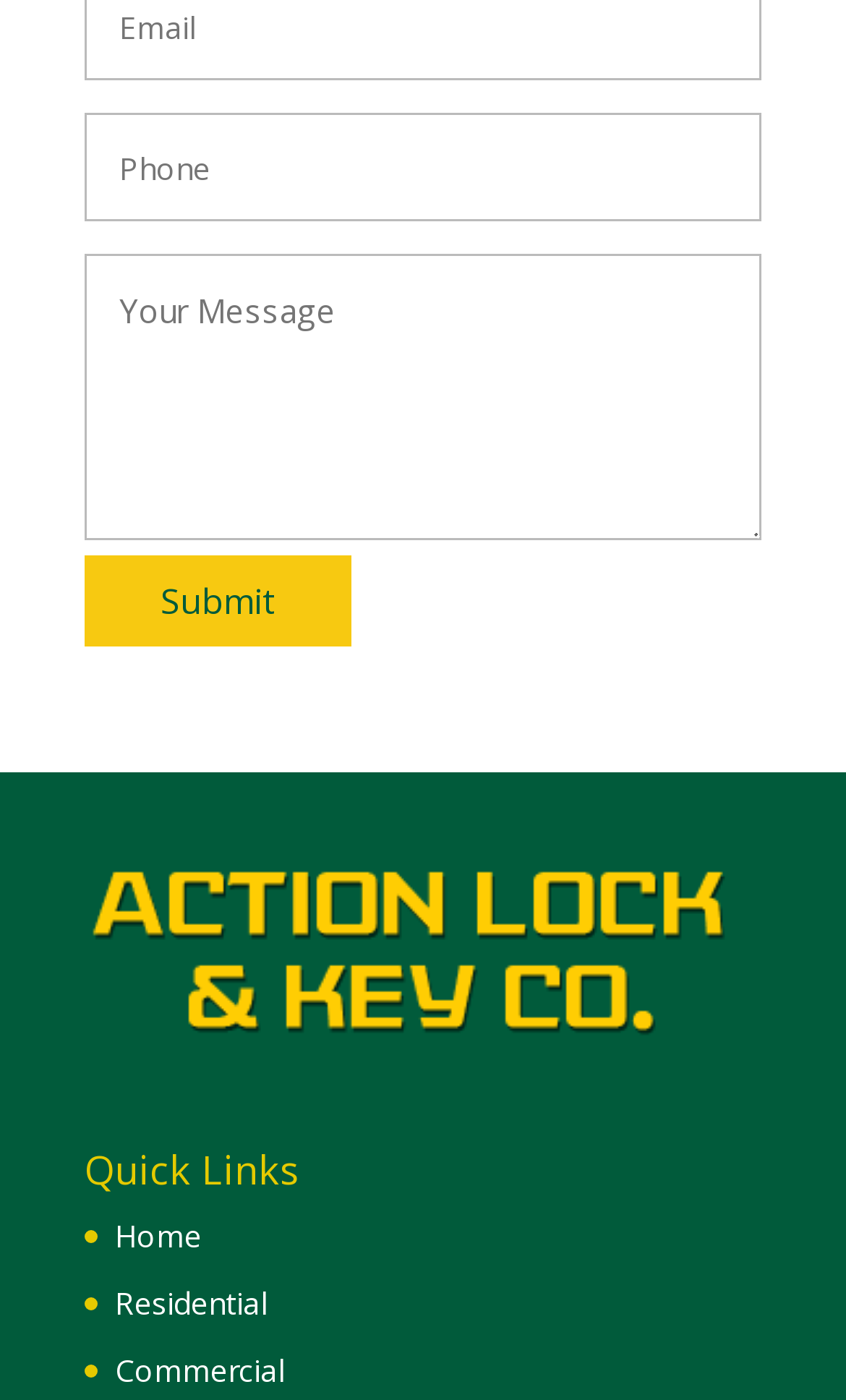How many links are listed under Quick Links?
Please answer using one word or phrase, based on the screenshot.

3